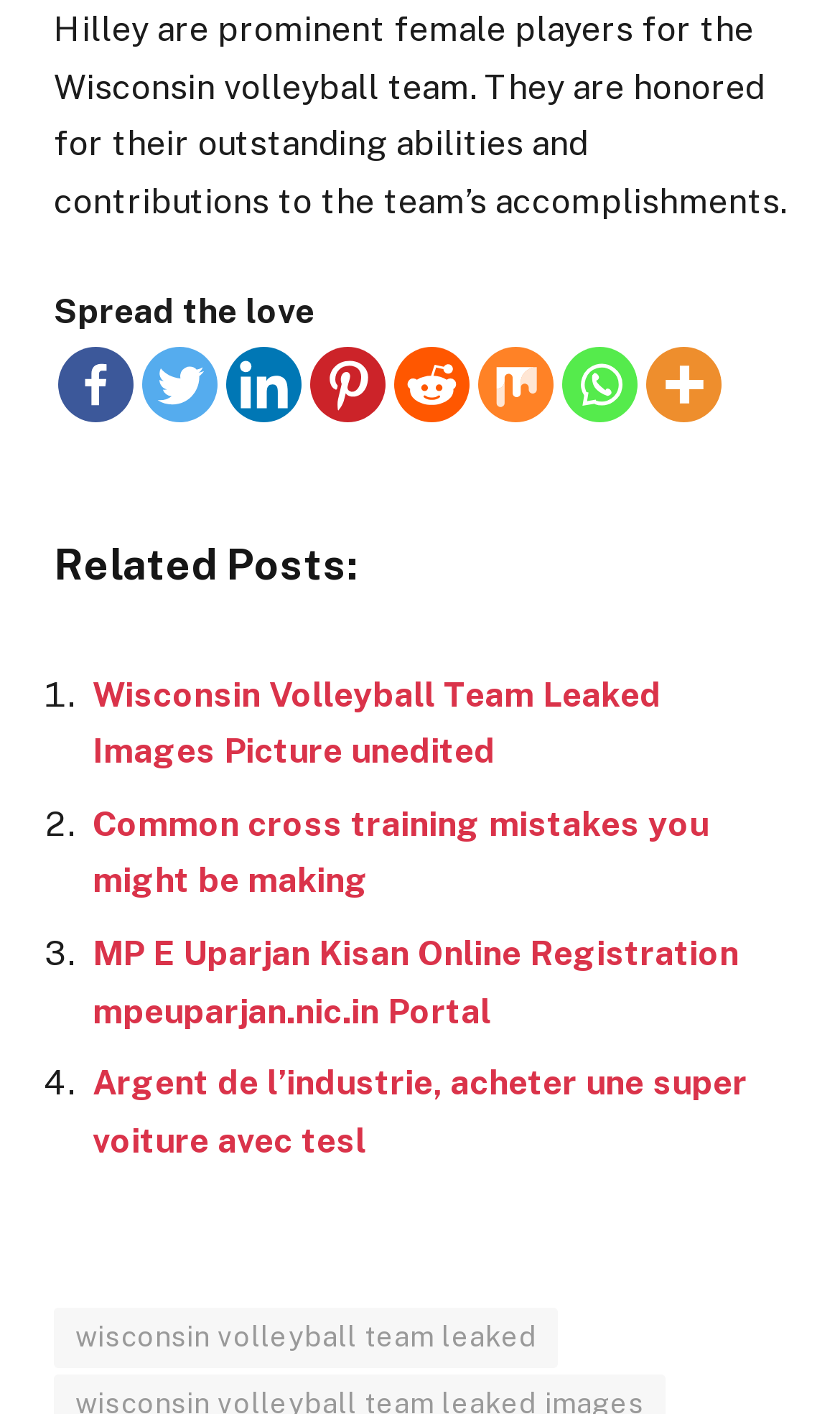Can you give a detailed response to the following question using the information from the image? What is the purpose of the 'More' link?

The 'More' link is located at the end of the social media links, and it is likely to show more social media options when clicked, as indicated by the presence of an image element with the same bounding box coordinates.